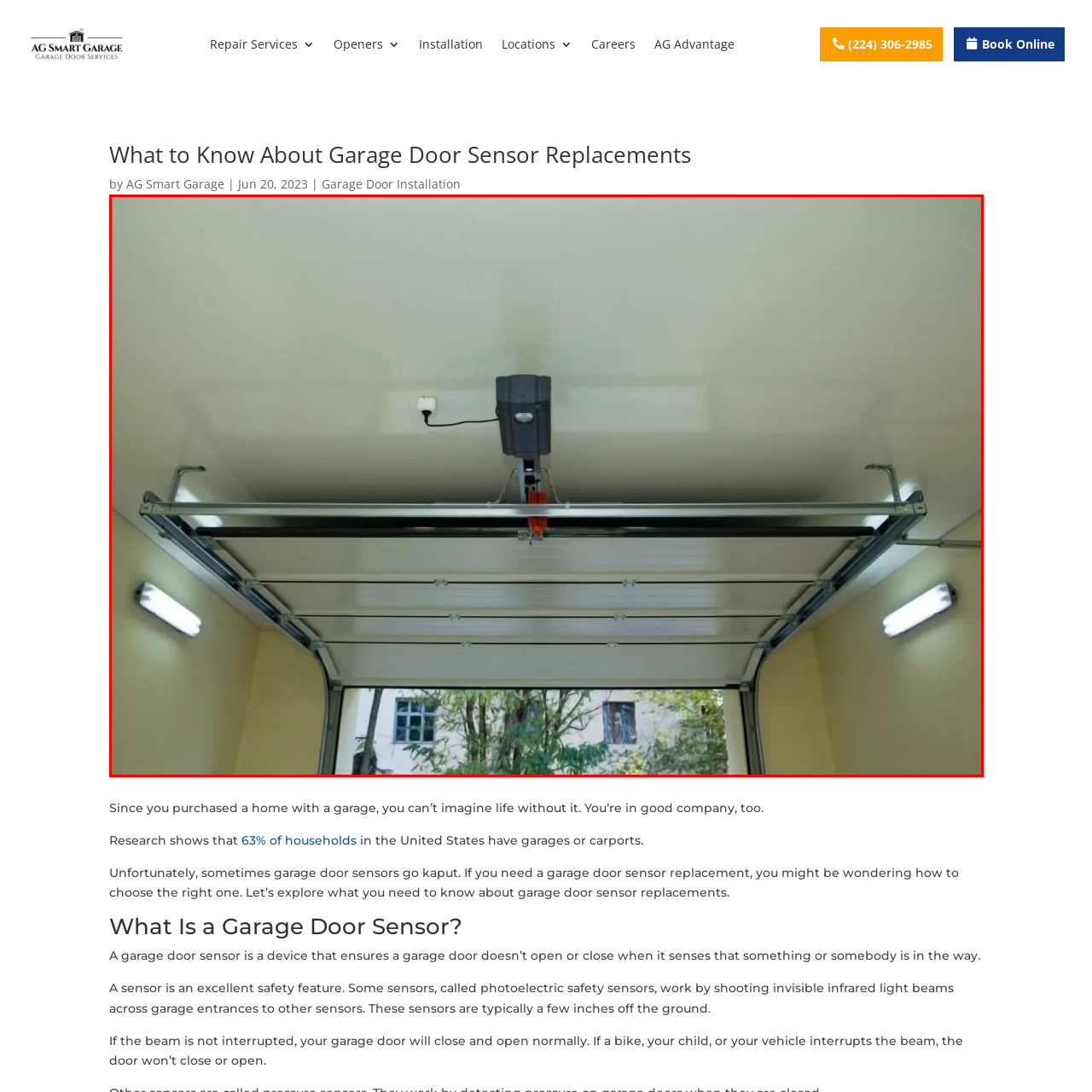Generate a detailed caption for the picture that is marked by the red rectangle.

The image depicts the interior of a garage, showcasing a garage door opener system mounted on the ceiling. The opener is connected to the electric power supply and is situated above a set of horizontal tracks that guide the garage door as it opens and closes. Bright LED lights illuminate the space, enhancing visibility. This setup is essential for the functioning of garage door sensors, which play a crucial role in safety by preventing the door from closing if obstacles are detected. Understanding these components is vital for any homeowner considering maintenance or replacement of their garage door sensor systems.